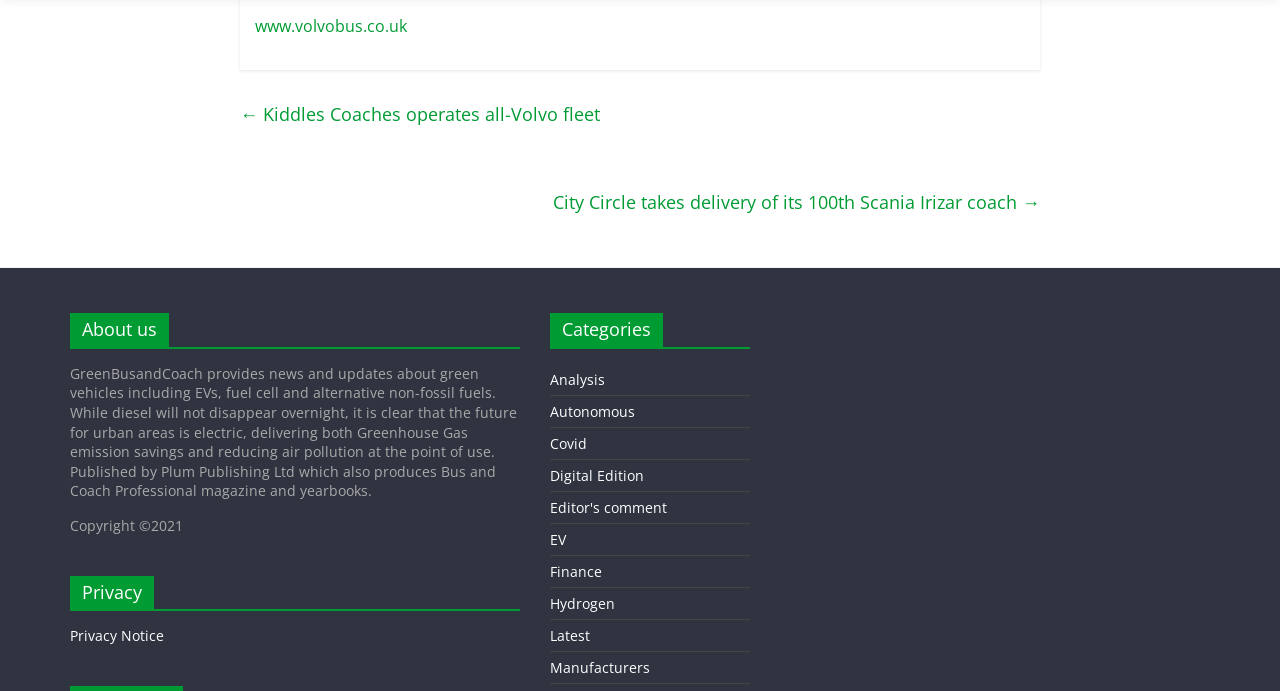Please reply with a single word or brief phrase to the question: 
Is there a section for user privacy on this website?

Yes